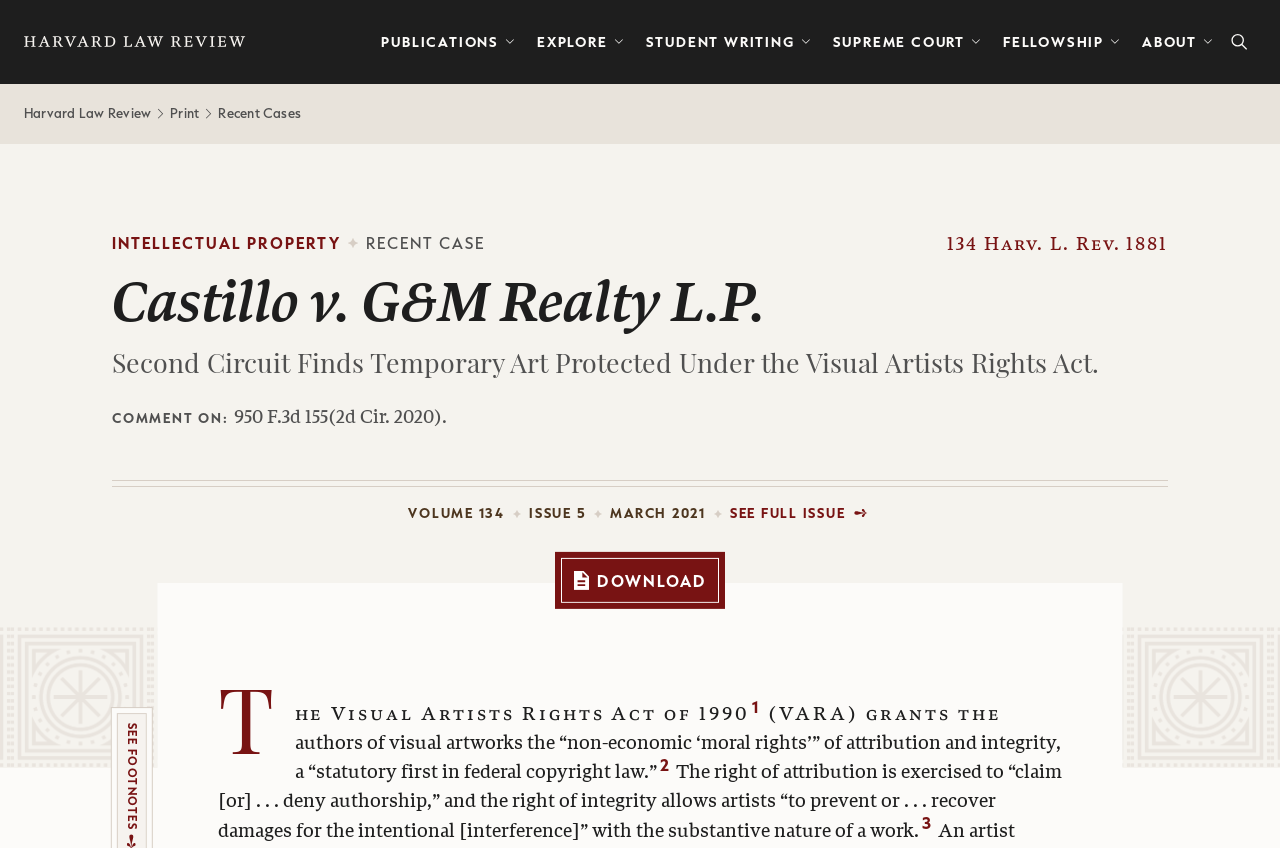Point out the bounding box coordinates of the section to click in order to follow this instruction: "Go to the 'EXPLORE' page".

[0.412, 0.028, 0.494, 0.071]